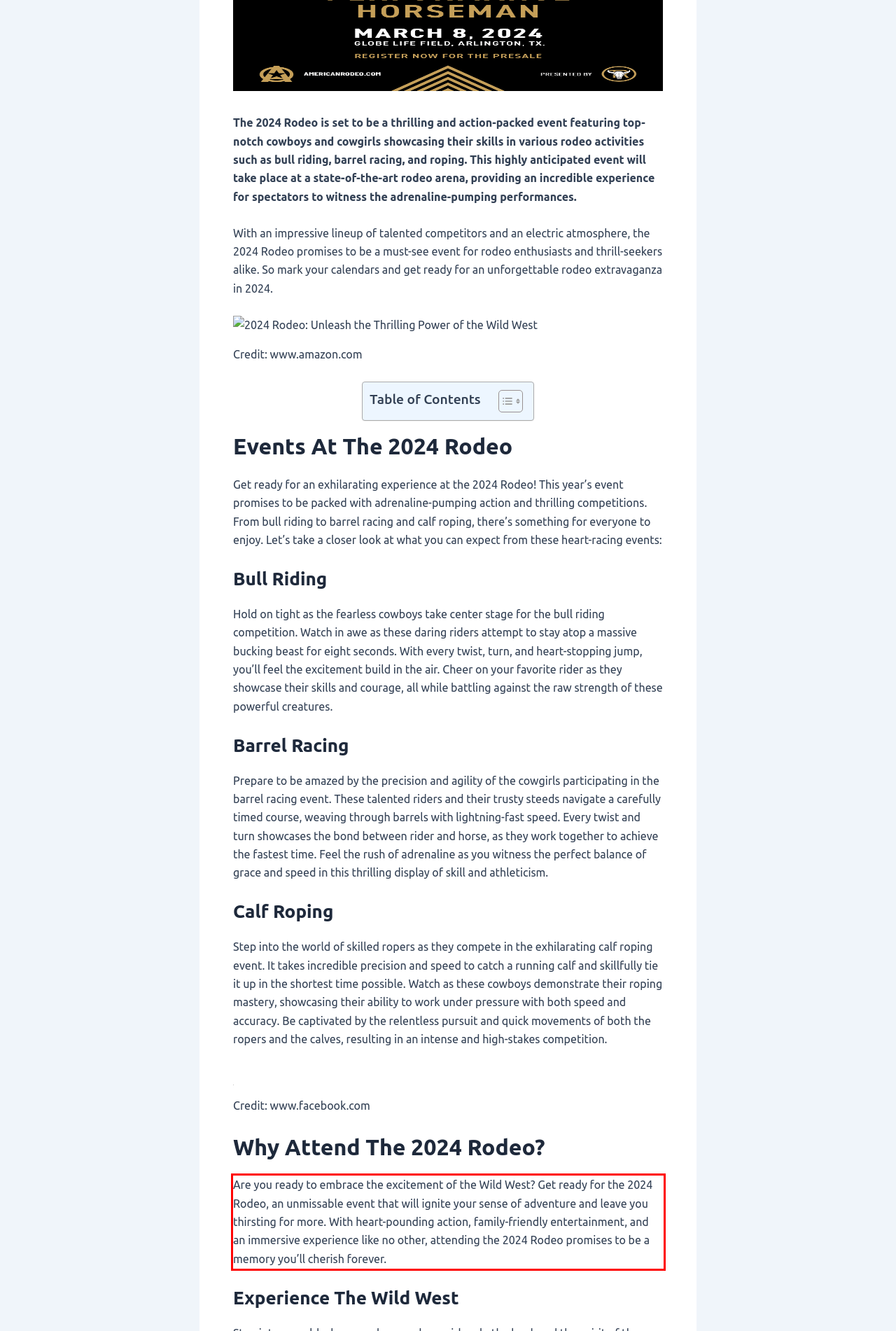You have a webpage screenshot with a red rectangle surrounding a UI element. Extract the text content from within this red bounding box.

Are you ready to embrace the excitement of the Wild West? Get ready for the 2024 Rodeo, an unmissable event that will ignite your sense of adventure and leave you thirsting for more. With heart-pounding action, family-friendly entertainment, and an immersive experience like no other, attending the 2024 Rodeo promises to be a memory you’ll cherish forever.